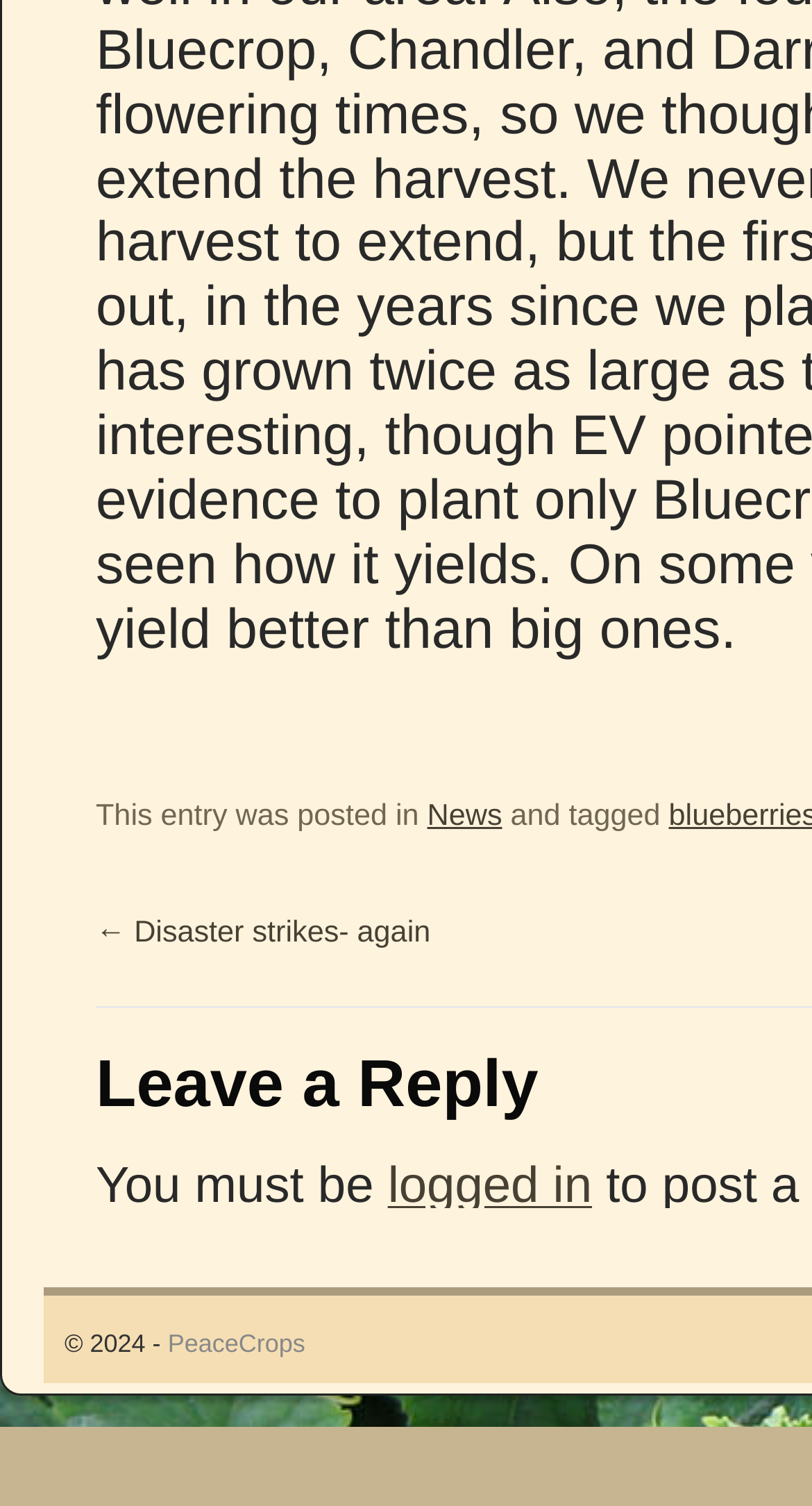What is the category of the current post?
Based on the screenshot, provide your answer in one word or phrase.

News